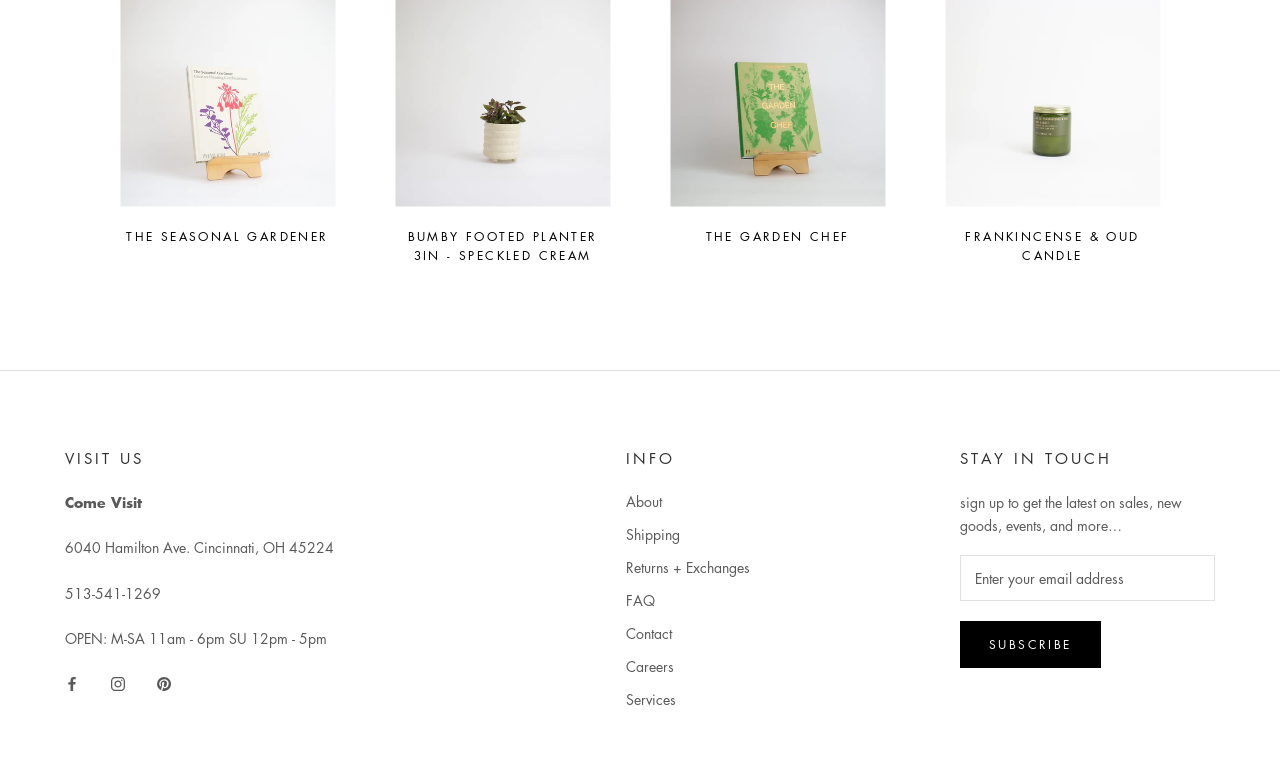Kindly determine the bounding box coordinates of the area that needs to be clicked to fulfill this instruction: "Like Never in a million years post".

None